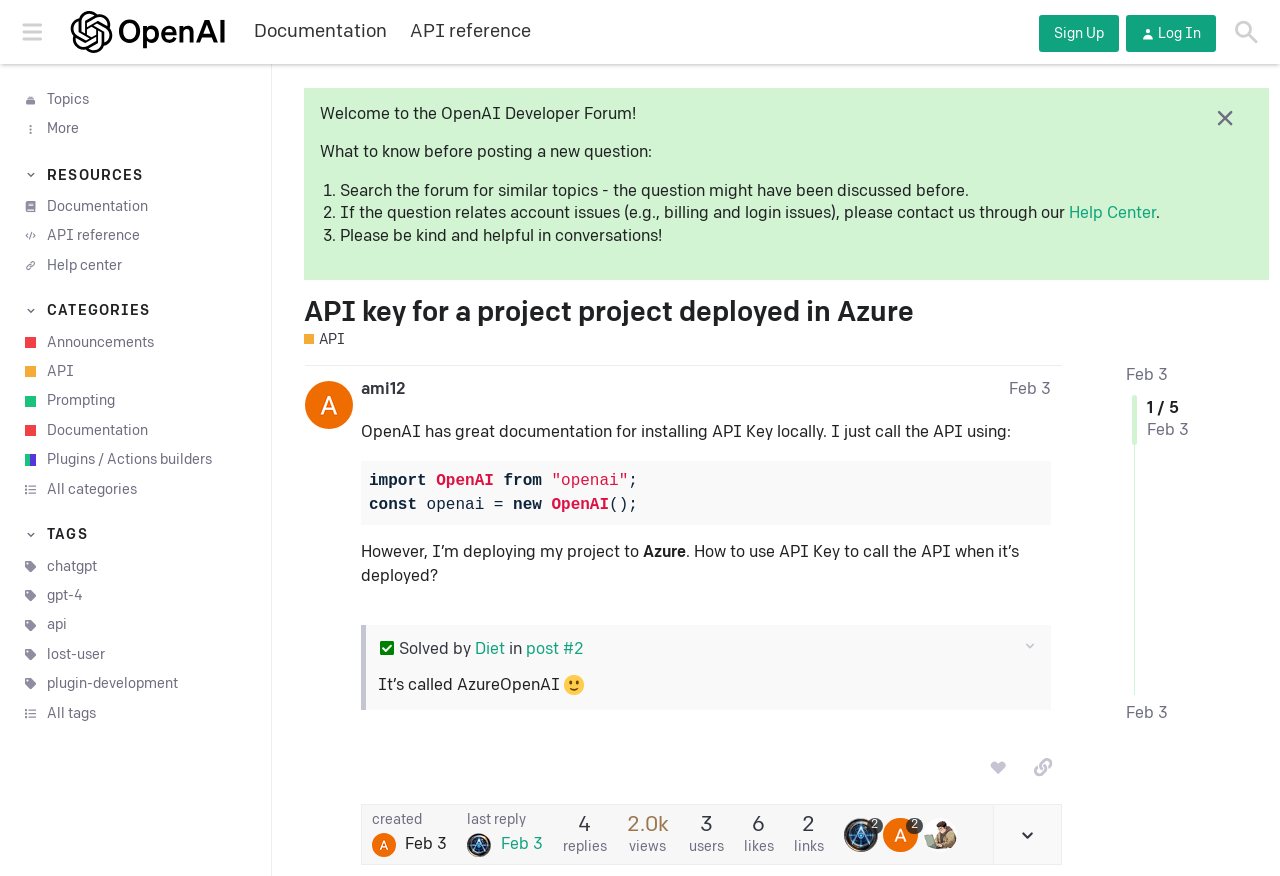Identify the bounding box coordinates necessary to click and complete the given instruction: "Expand the 'CATEGORIES' section".

[0.016, 0.343, 0.196, 0.367]